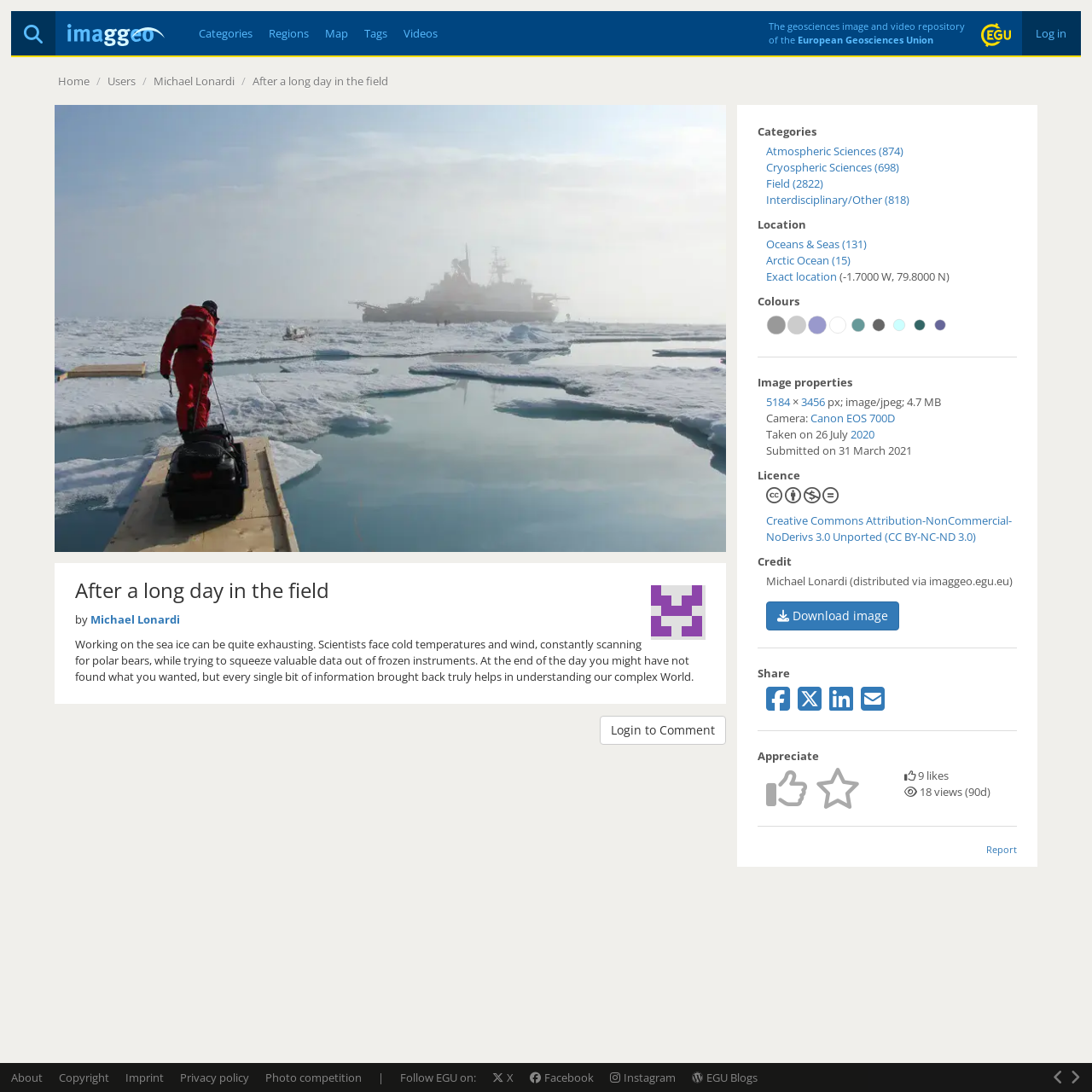Identify and provide the main heading of the webpage.

After a long day in the field